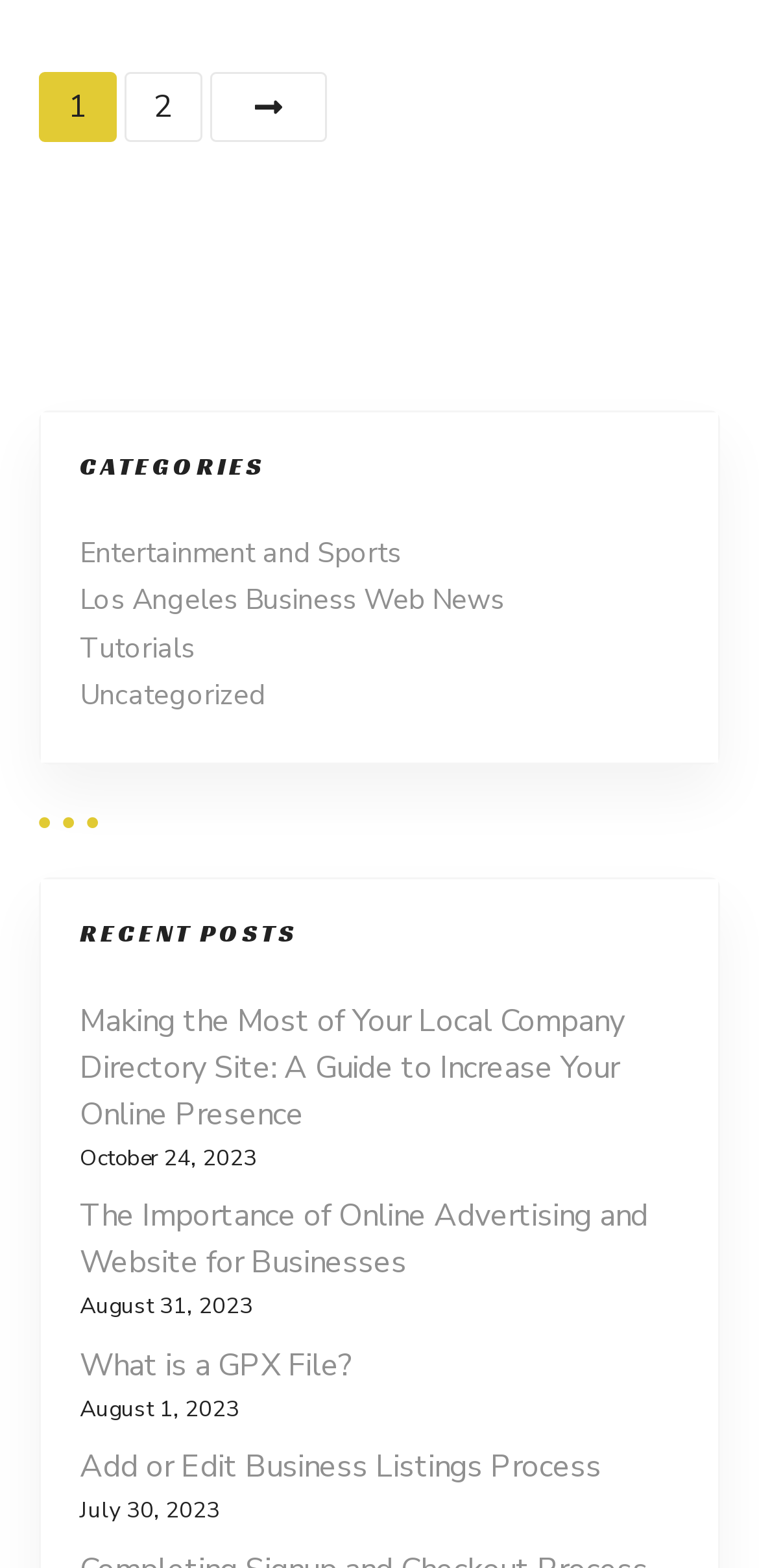From the webpage screenshot, predict the bounding box of the UI element that matches this description: "Tutorials".

[0.105, 0.401, 0.256, 0.427]